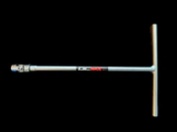Who can benefit from using this tool?
Provide a detailed and extensive answer to the question.

The caption states that this tool is ideal for both professionals and DIY enthusiasts alike, implying that it is suitable for individuals with varying levels of expertise and experience in mechanical applications.